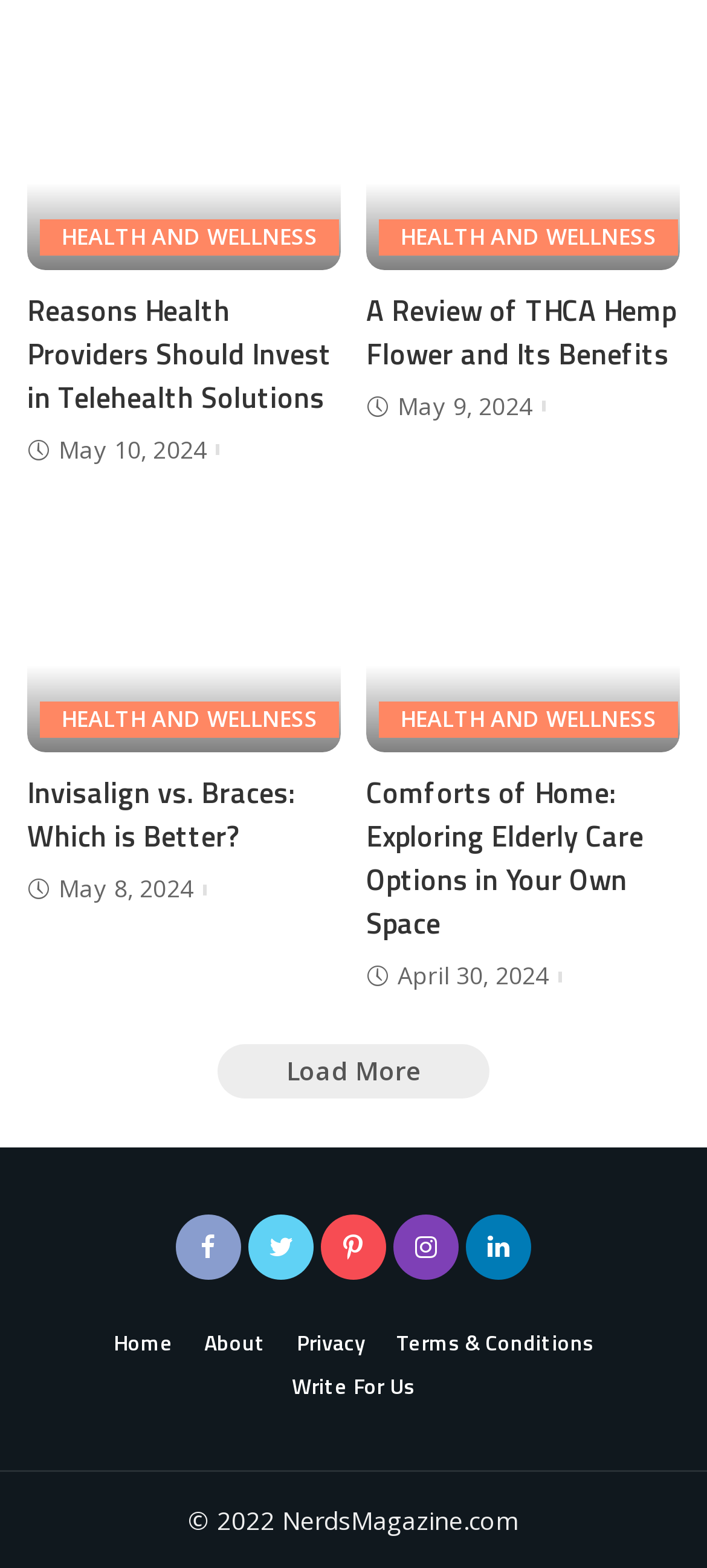What is the category of the articles on this webpage? Analyze the screenshot and reply with just one word or a short phrase.

HEALTH AND WELLNESS